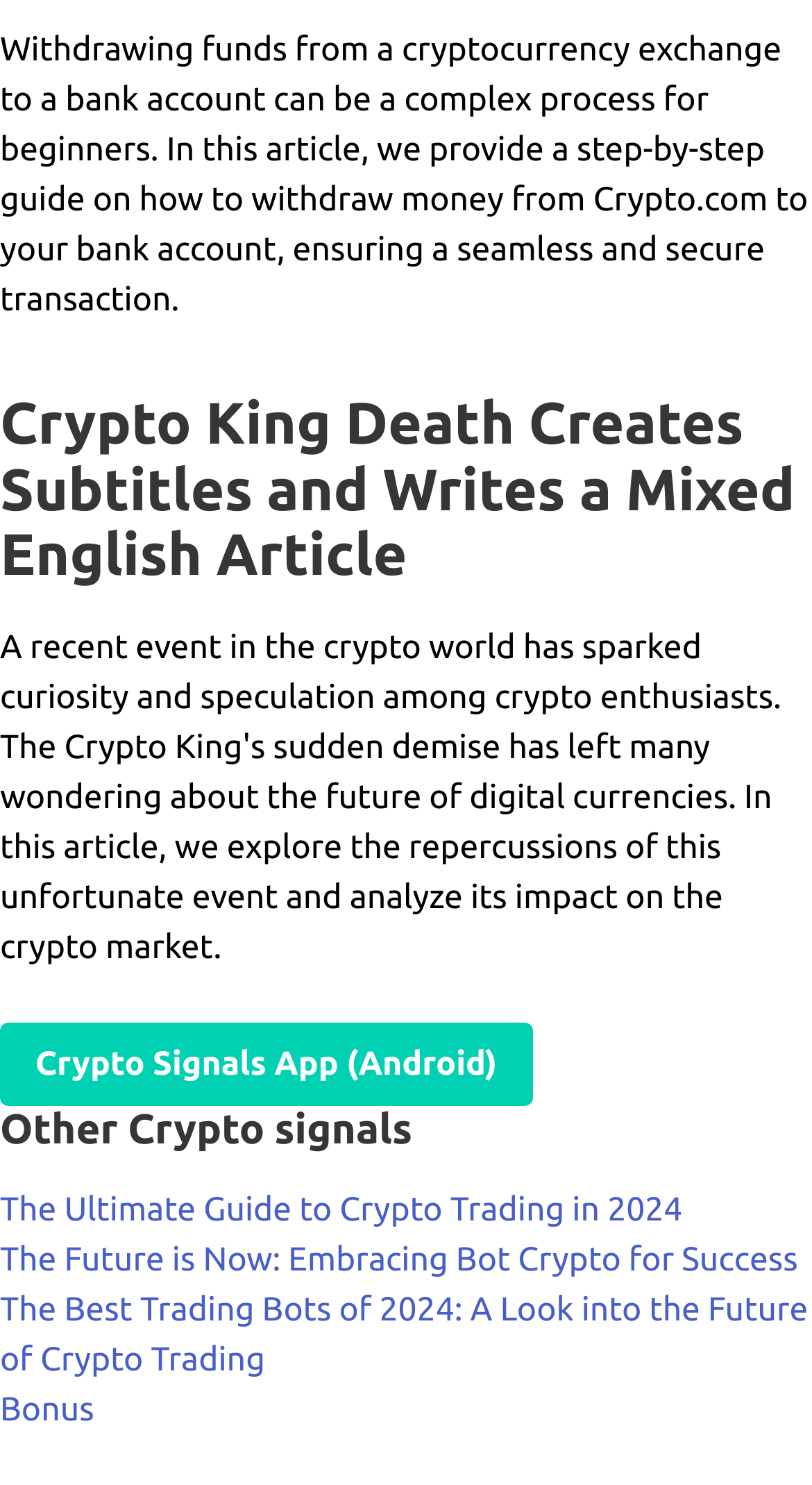Predict the bounding box of the UI element based on this description: "Bonus".

[0.0, 0.937, 0.116, 0.962]